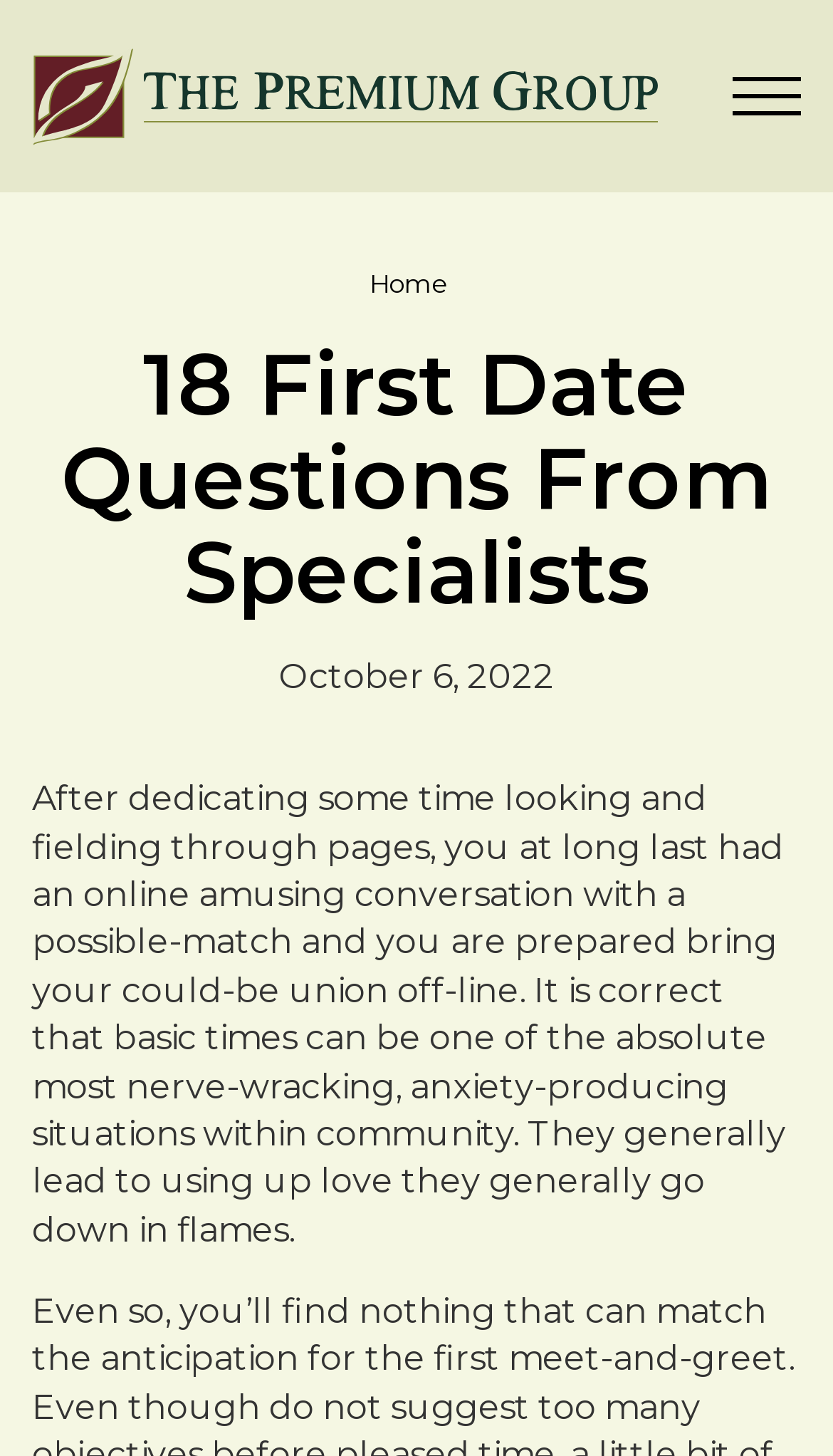Find the UI element described as: "Home" and predict its bounding box coordinates. Ensure the coordinates are four float numbers between 0 and 1, [left, top, right, bottom].

[0.444, 0.183, 0.533, 0.205]